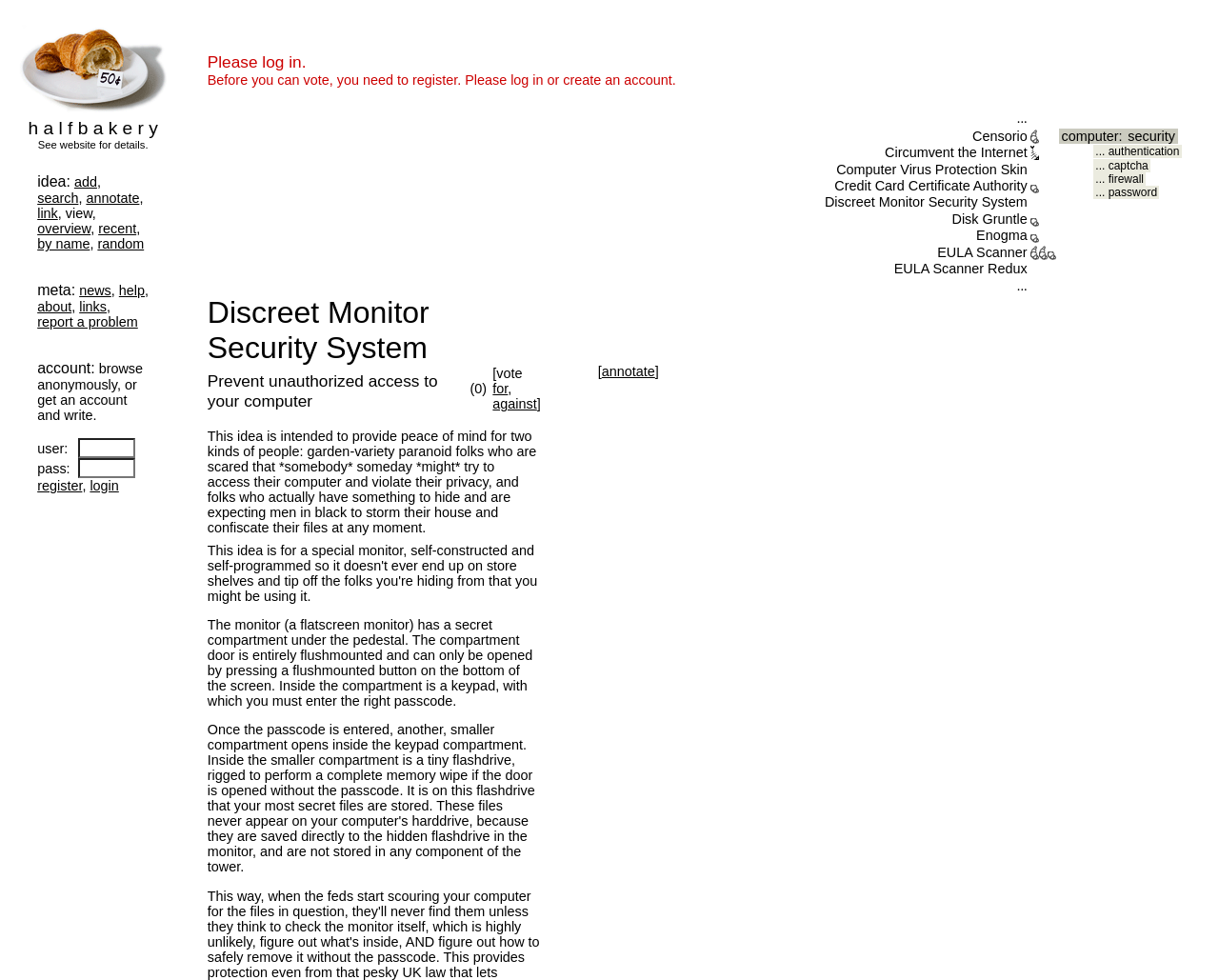Identify the bounding box coordinates of the clickable region necessary to fulfill the following instruction: "register". The bounding box coordinates should be four float numbers between 0 and 1, i.e., [left, top, right, bottom].

[0.031, 0.488, 0.067, 0.504]